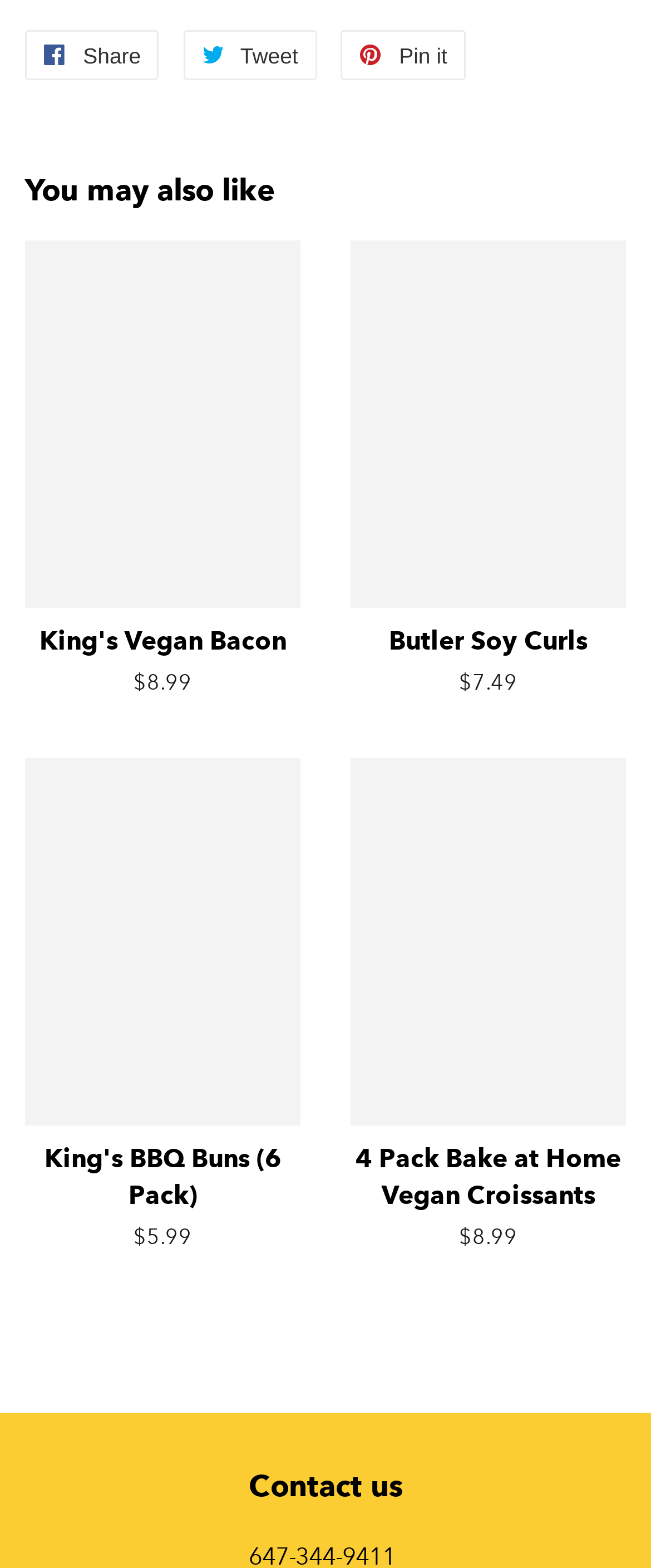Please give a concise answer to this question using a single word or phrase: 
How many items are shown in the 'You may also like' section?

4